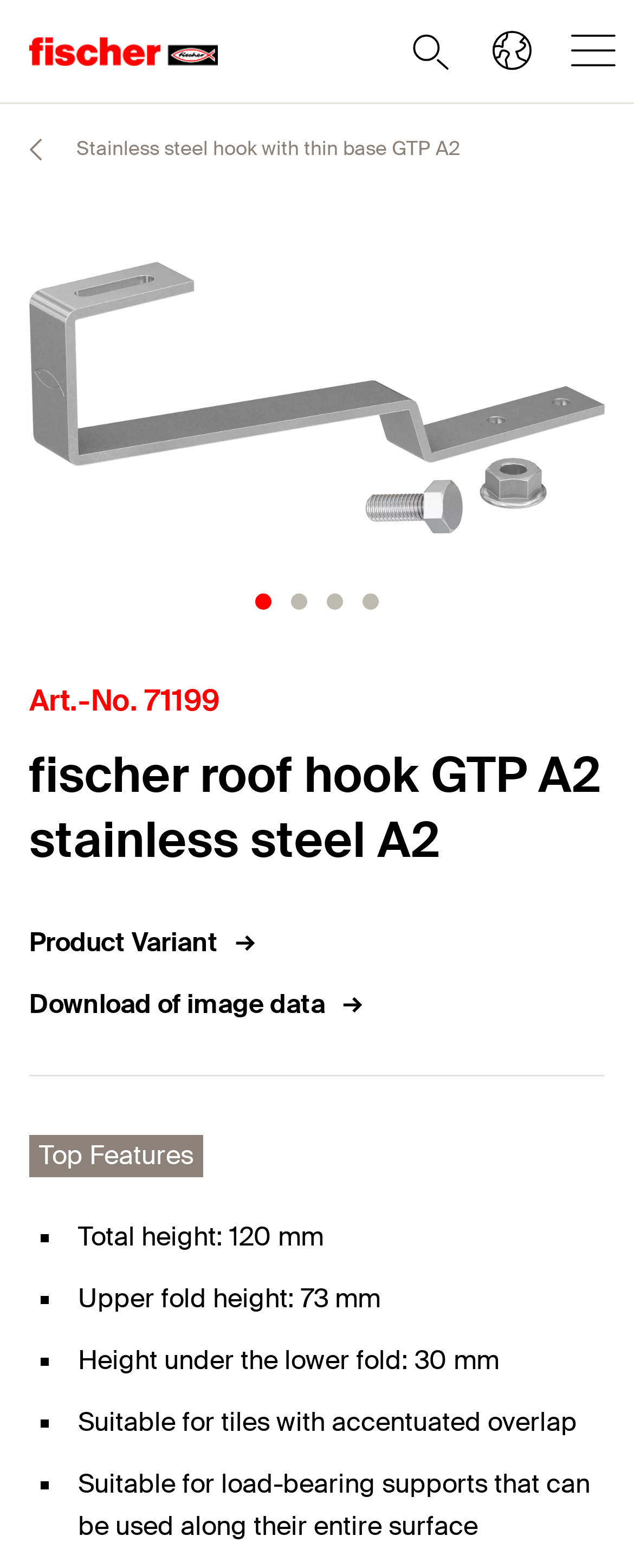Kindly determine the bounding box coordinates of the area that needs to be clicked to fulfill this instruction: "Select a country".

[0.744, 0.006, 0.872, 0.058]